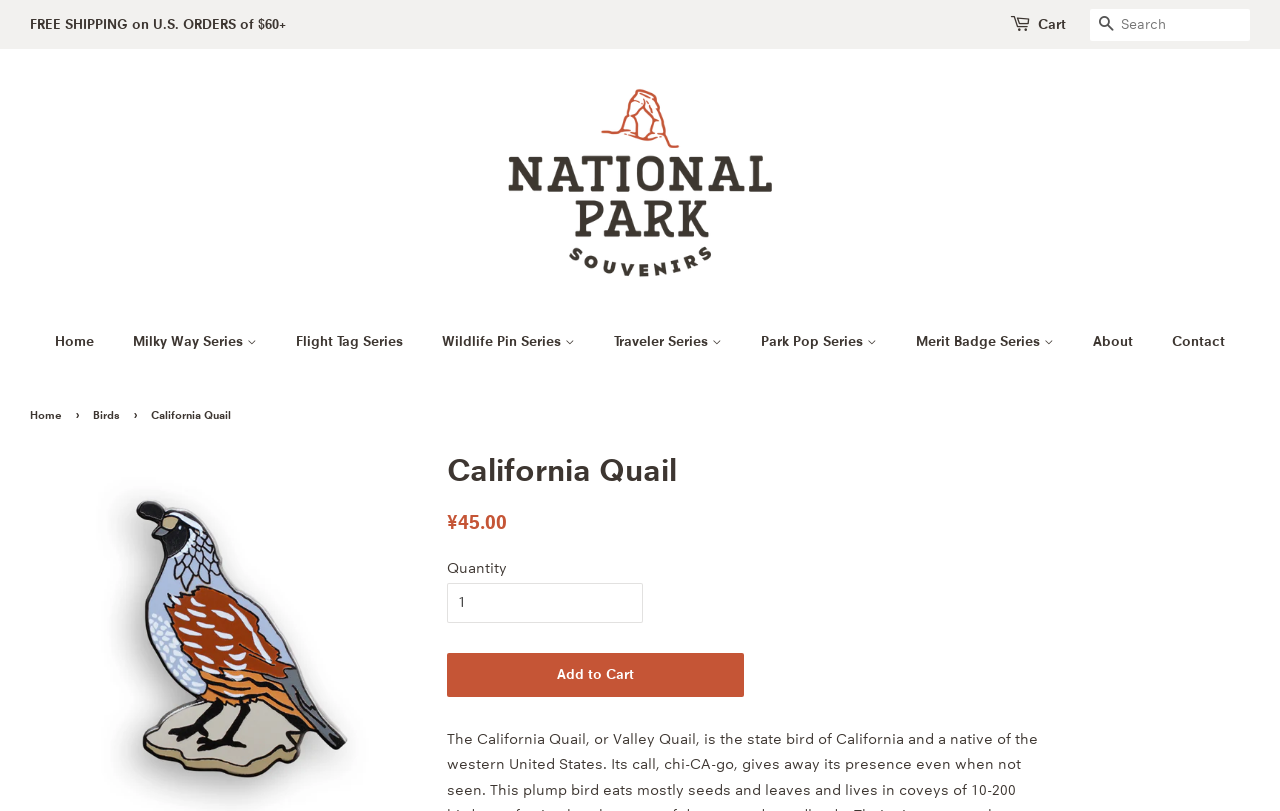Locate the bounding box coordinates of the clickable element to fulfill the following instruction: "Change quantity". Provide the coordinates as four float numbers between 0 and 1 in the format [left, top, right, bottom].

[0.349, 0.719, 0.502, 0.768]